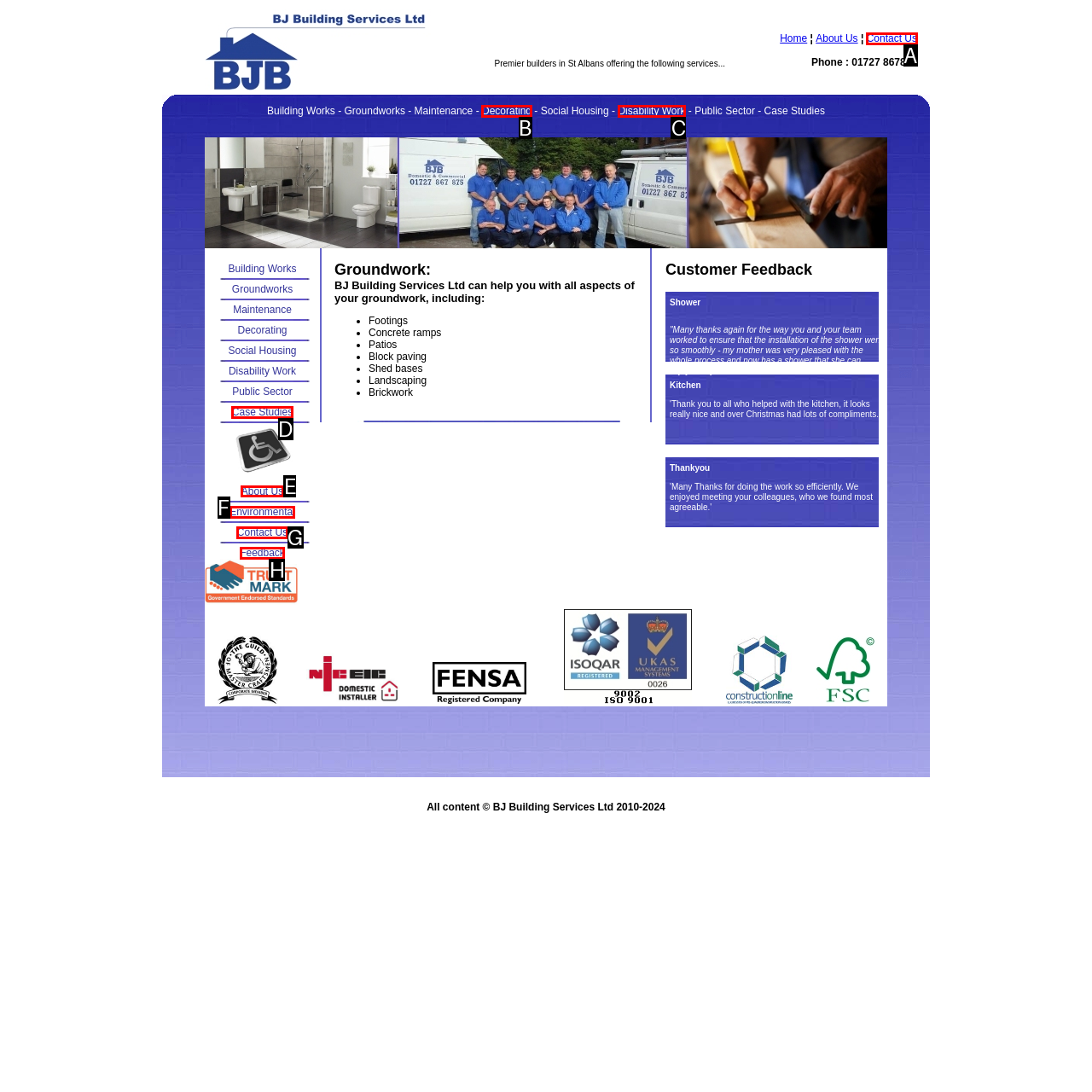Tell me the correct option to click for this task: Click on the 'About Us' link
Write down the option's letter from the given choices.

E